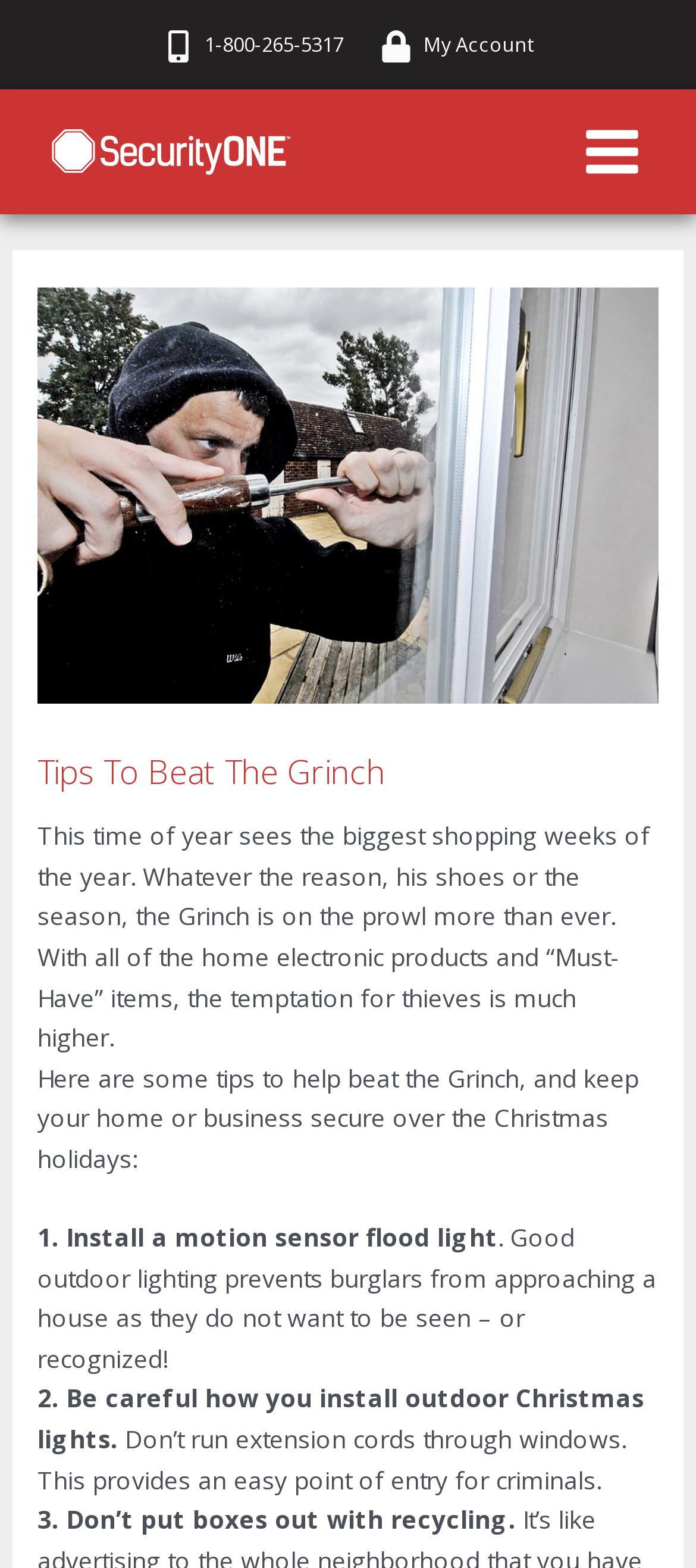Predict the bounding box of the UI element based on the description: "alt="Logo Security ONE"". The coordinates should be four float numbers between 0 and 1, formatted as [left, top, right, bottom].

[0.051, 0.084, 0.436, 0.105]